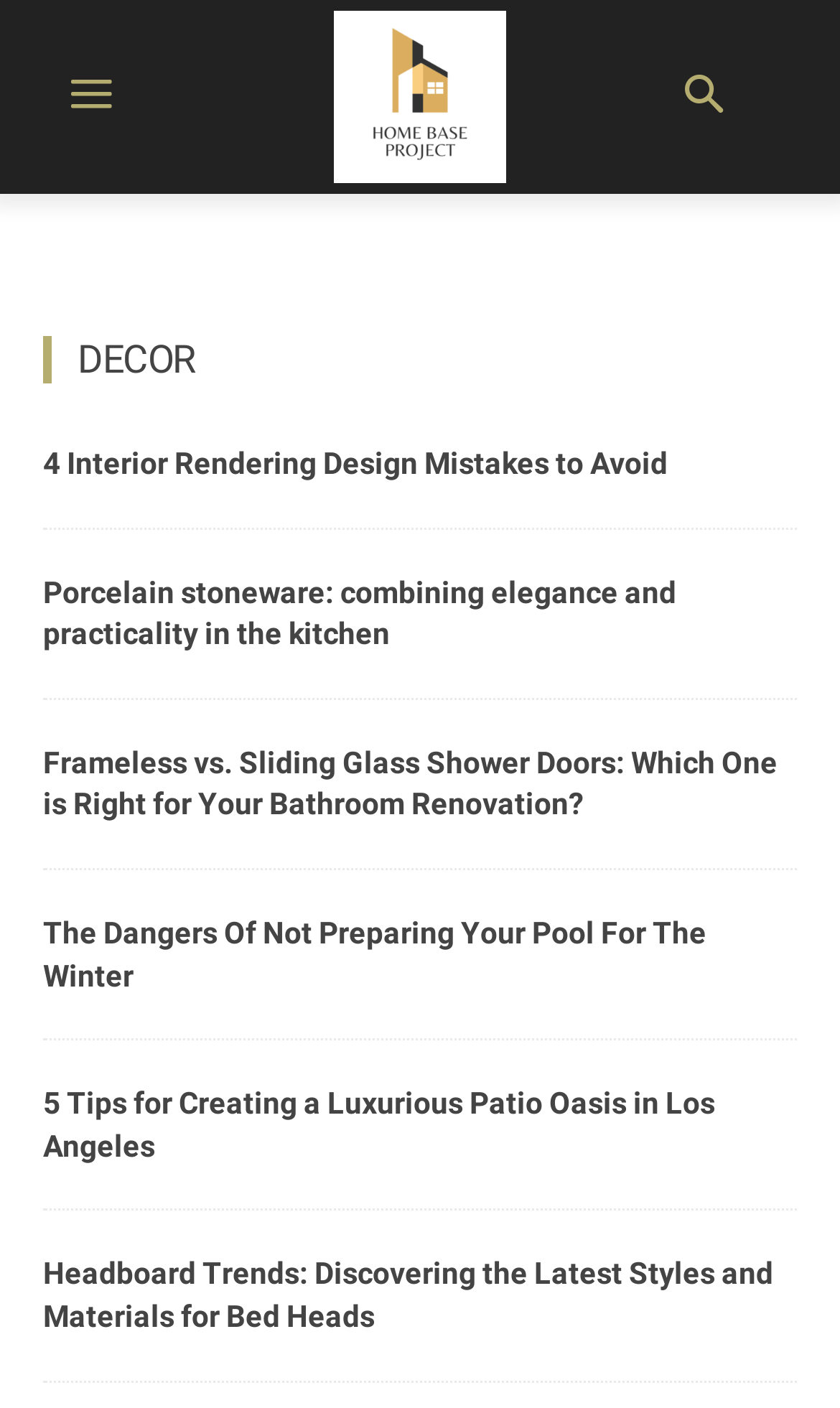What is the brand name of this website?
Provide a detailed answer to the question using information from the image.

The brand name can be found in the top-left corner of the webpage, where it says 'Home Base Project' in a link and an image, which suggests that it is the logo of the website.